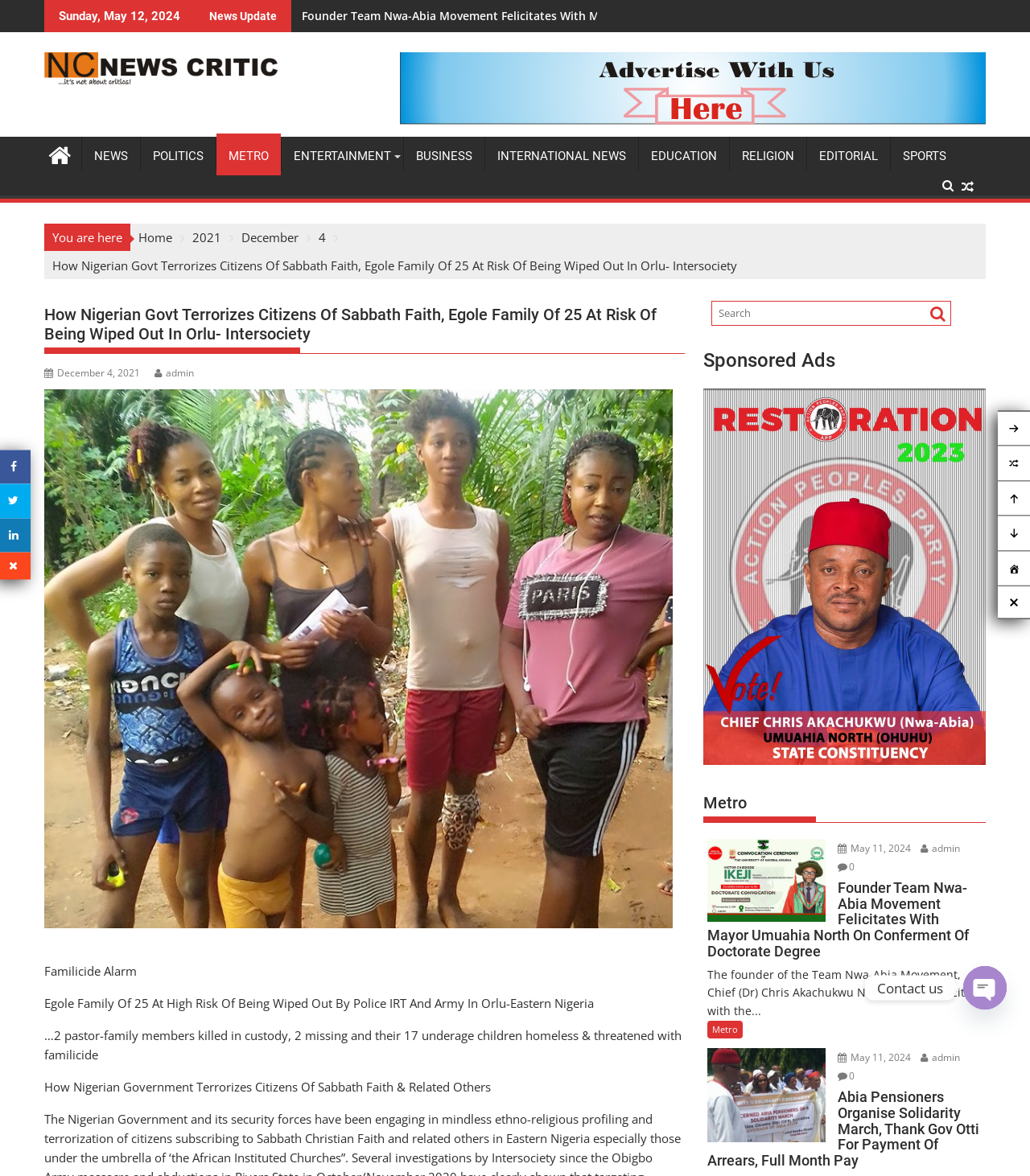Please indicate the bounding box coordinates of the element's region to be clicked to achieve the instruction: "Visit the News Critic homepage". Provide the coordinates as four float numbers between 0 and 1, i.e., [left, top, right, bottom].

[0.043, 0.038, 0.27, 0.076]